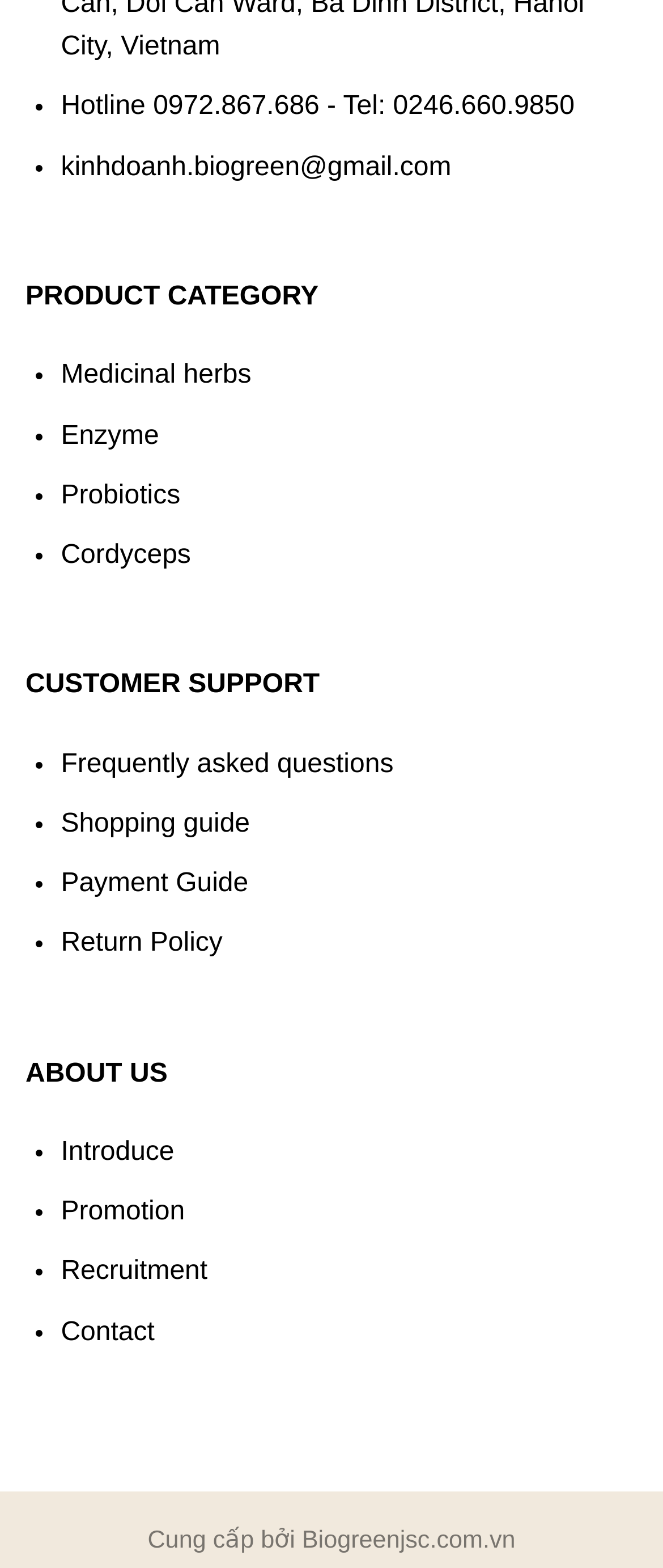Kindly provide the bounding box coordinates of the section you need to click on to fulfill the given instruction: "Click on Medicinal herbs".

[0.092, 0.23, 0.379, 0.249]